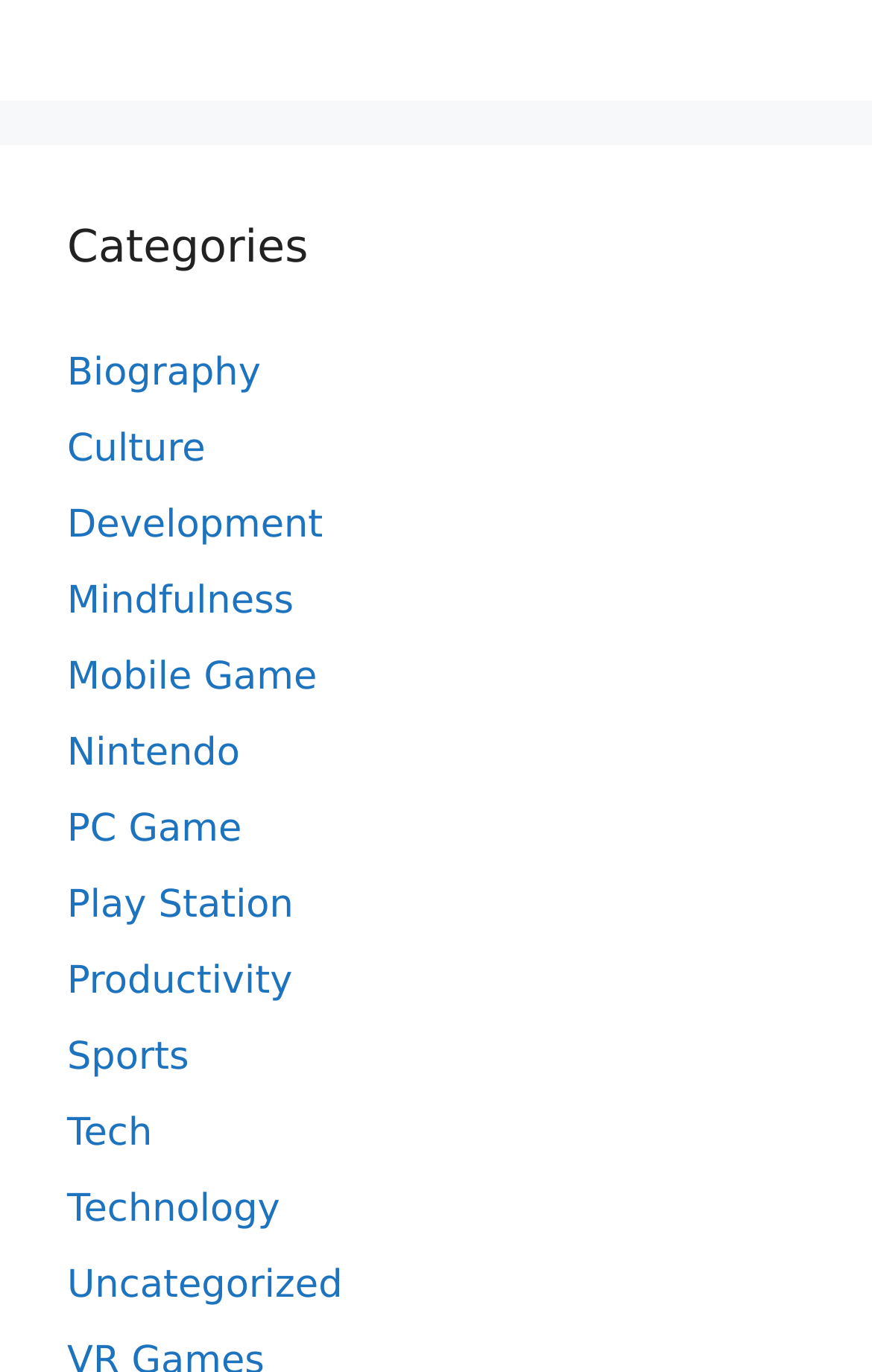How many categories are listed?
Answer with a single word or phrase, using the screenshot for reference.

15